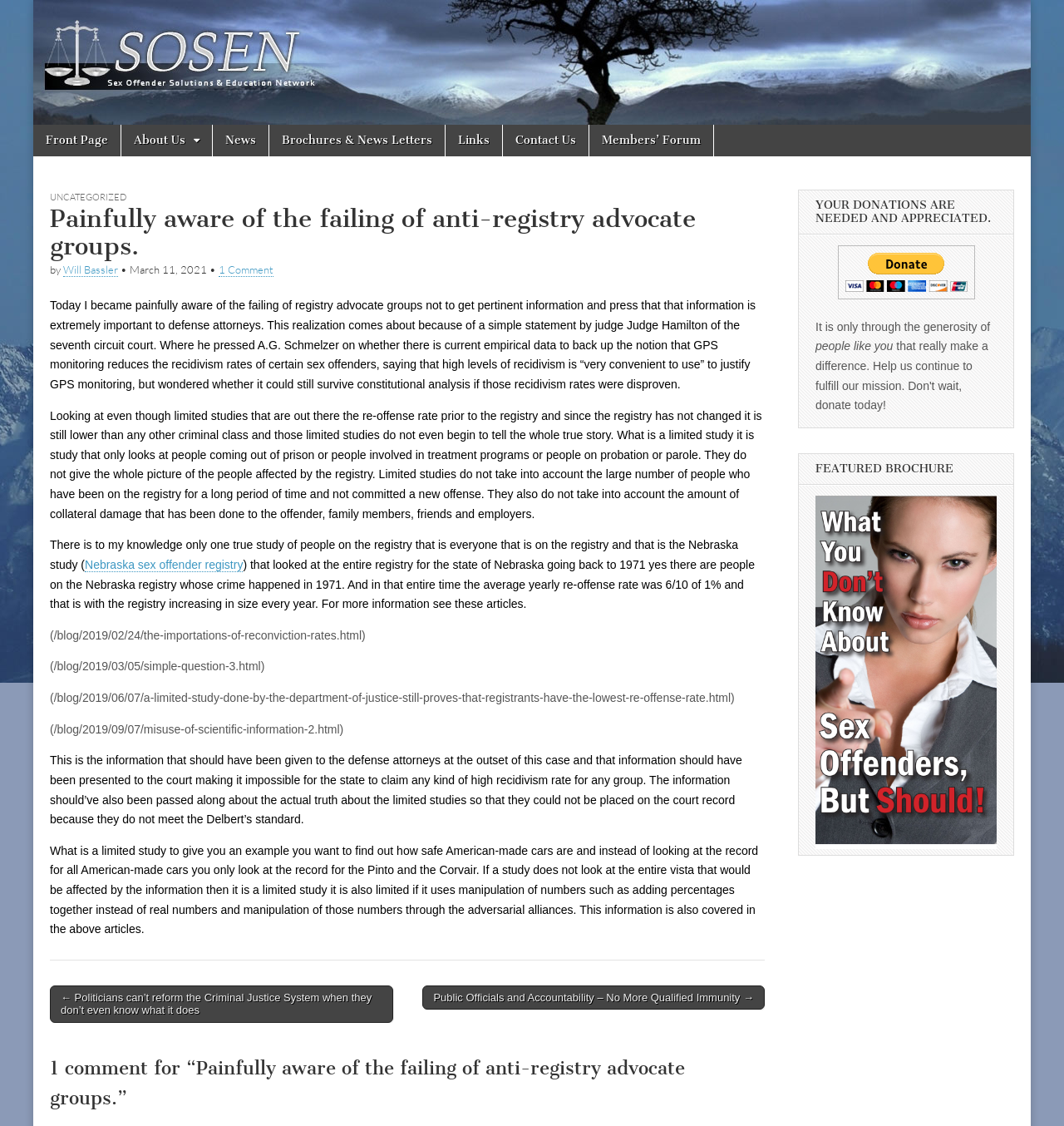Given the element description "Careers" in the screenshot, predict the bounding box coordinates of that UI element.

None